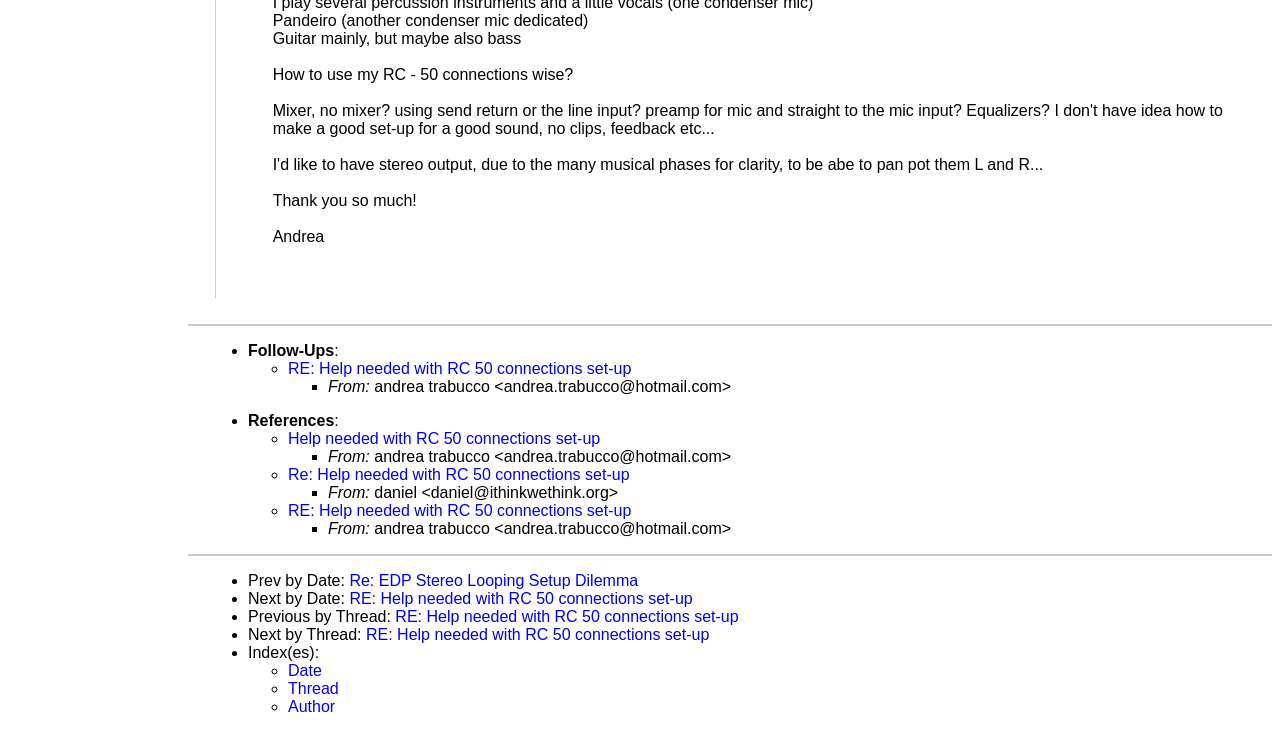Please identify the bounding box coordinates of the area that needs to be clicked to follow this instruction: "Search for topics".

None